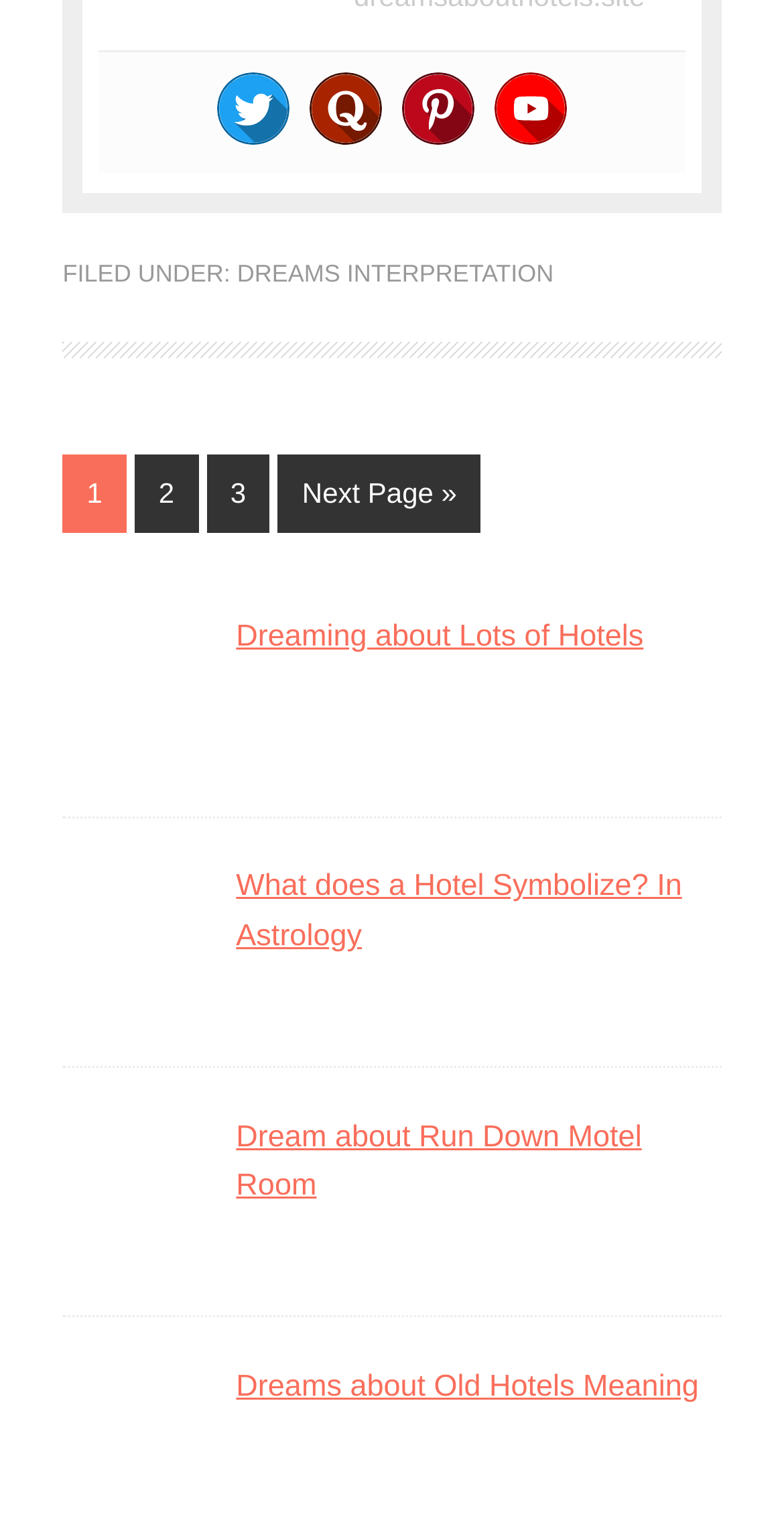Find the bounding box coordinates of the area to click in order to follow the instruction: "Visit Harrisonville Fix It!".

None